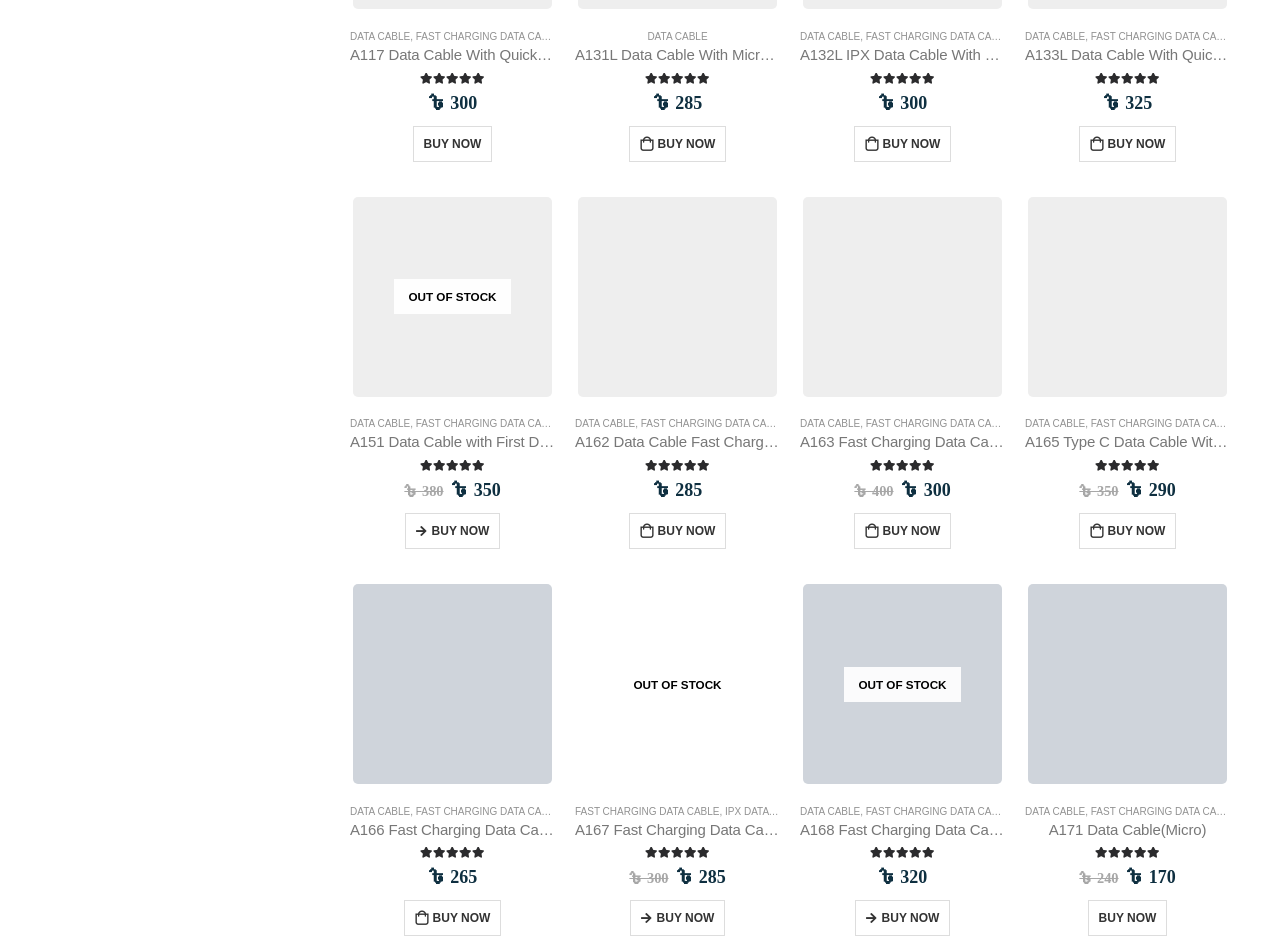Find the bounding box coordinates of the clickable area that will achieve the following instruction: "Click on 'A117 Data Cable With Quick Charging'".

[0.273, 0.048, 0.434, 0.07]